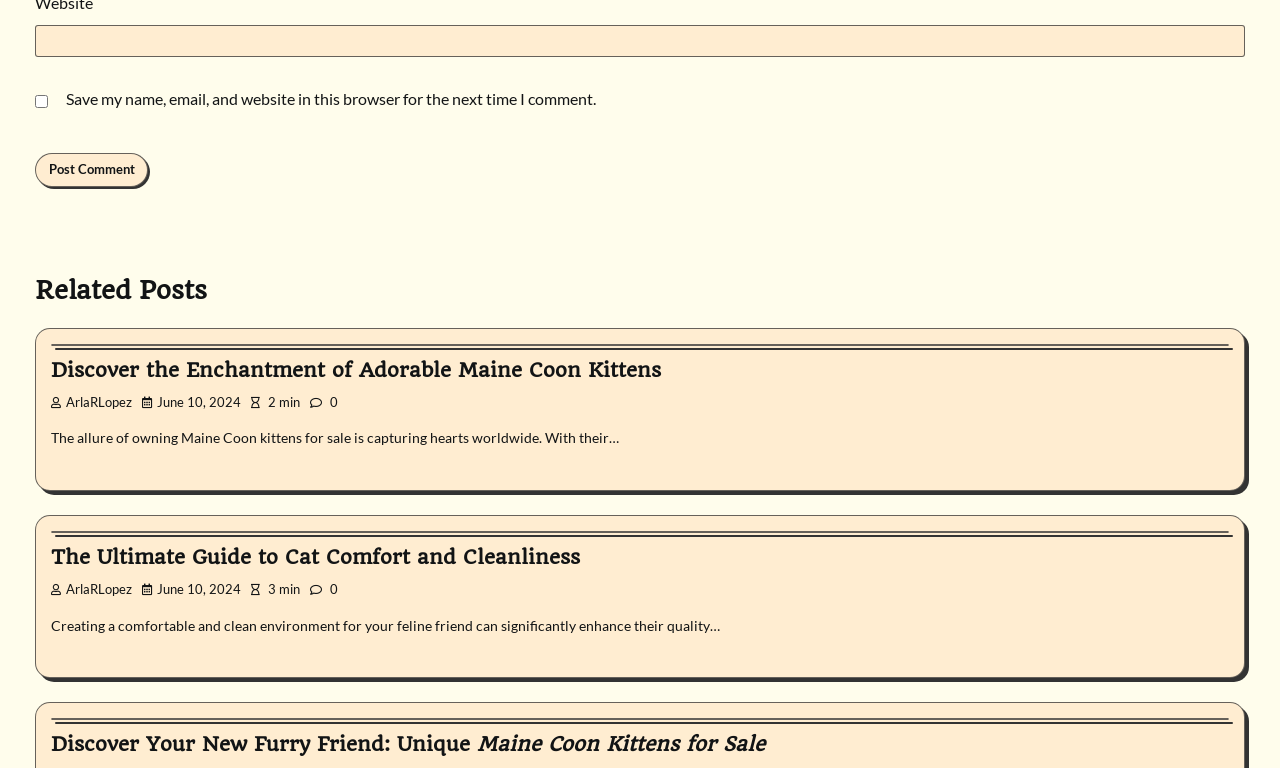Determine the bounding box coordinates of the clickable region to carry out the instruction: "Post a comment".

[0.027, 0.2, 0.116, 0.243]